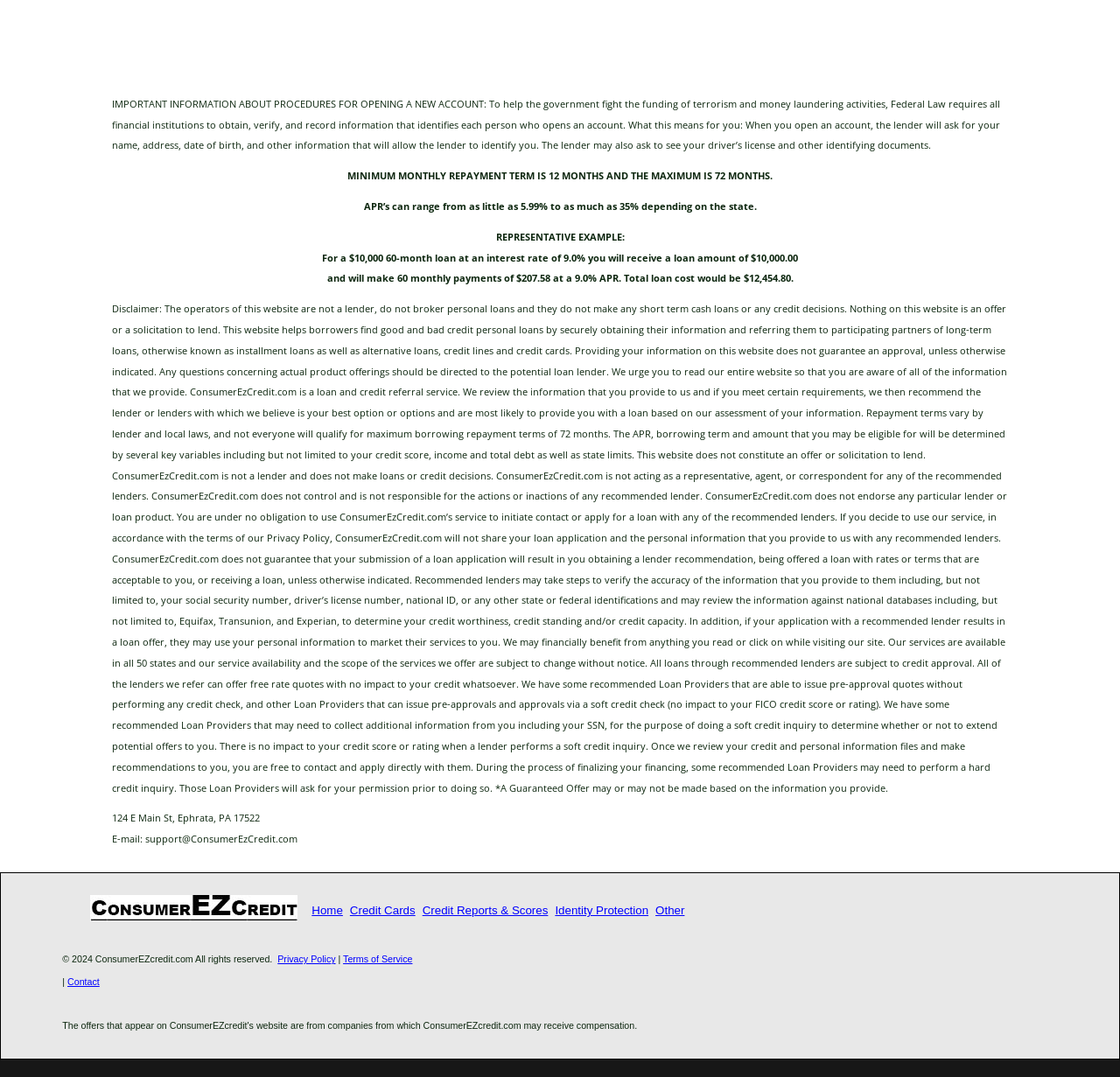Identify the bounding box coordinates of the specific part of the webpage to click to complete this instruction: "Click the Terms of Service link".

[0.306, 0.886, 0.368, 0.896]